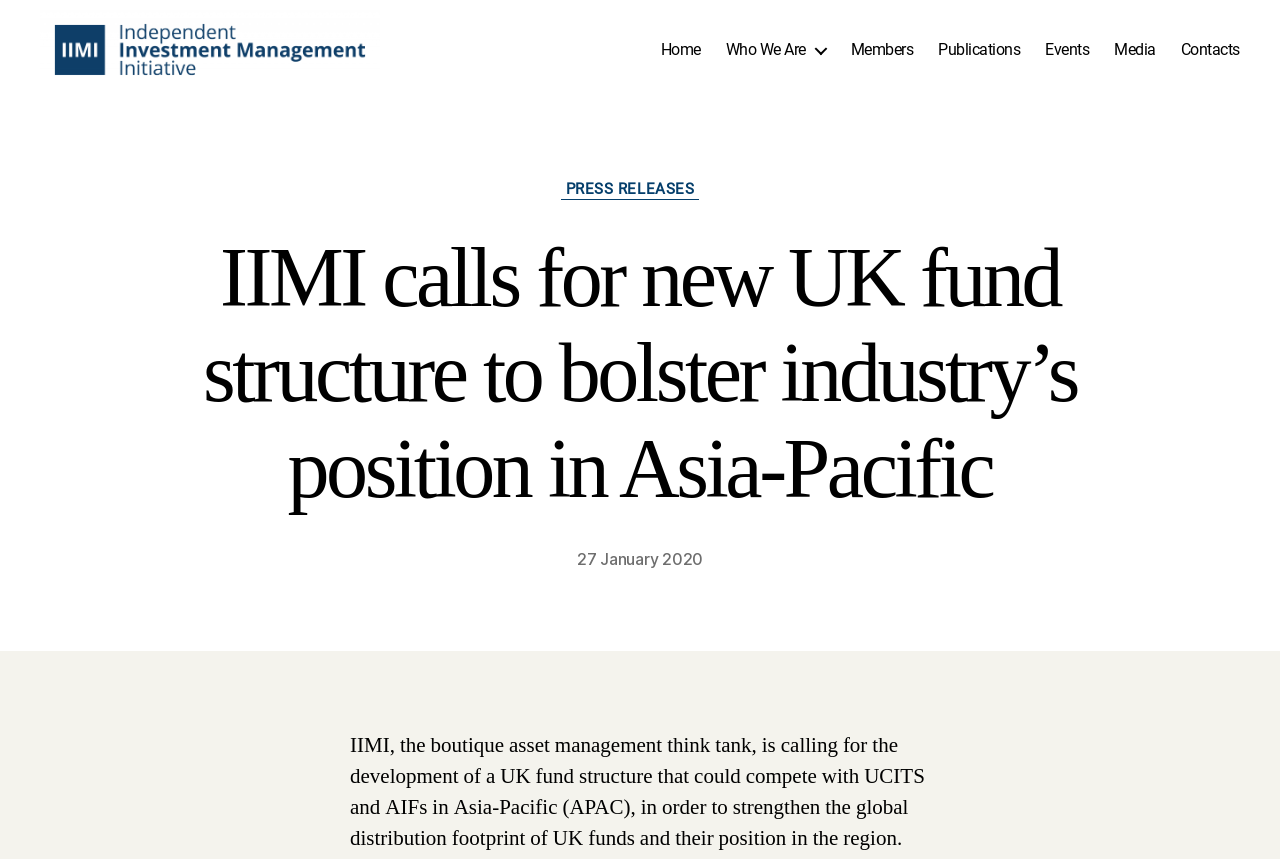Refer to the image and answer the question with as much detail as possible: What is the main topic of the webpage?

The main topic of the webpage can be inferred from the heading 'IIMI calls for new UK fund structure to bolster industry’s position in Asia-Pacific', which suggests that the webpage is discussing a new UK fund structure and its implications.